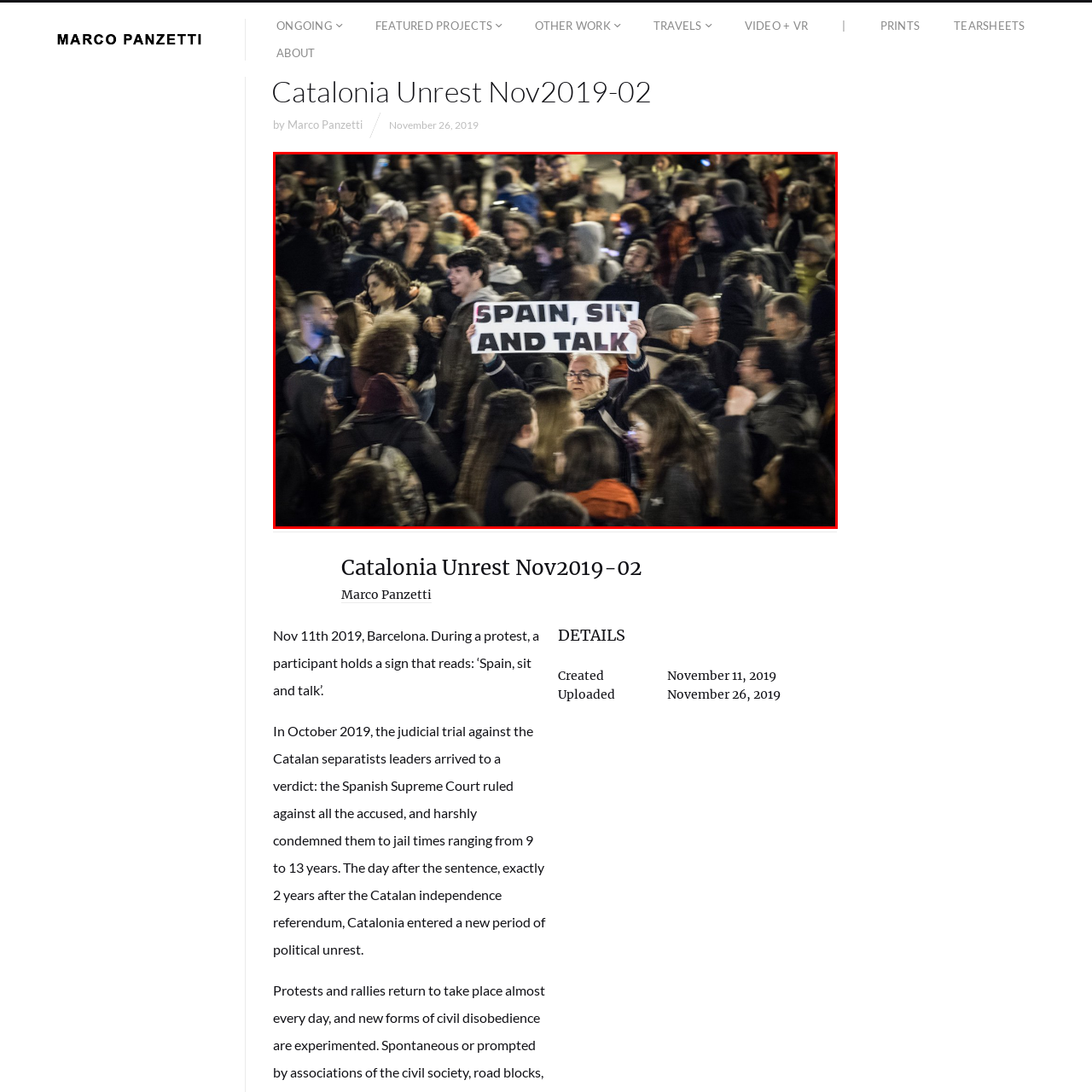What is written on the sign held by the participant?
Consider the details within the red bounding box and provide a thorough answer to the question.

The caption highlights a participant standing out in the crowd, holding a sign with a specific message. By analyzing the caption, we can determine that the sign reads 'Spain, sit and talk', emphasizing the demand for dialogue regarding Catalonia's political situation.